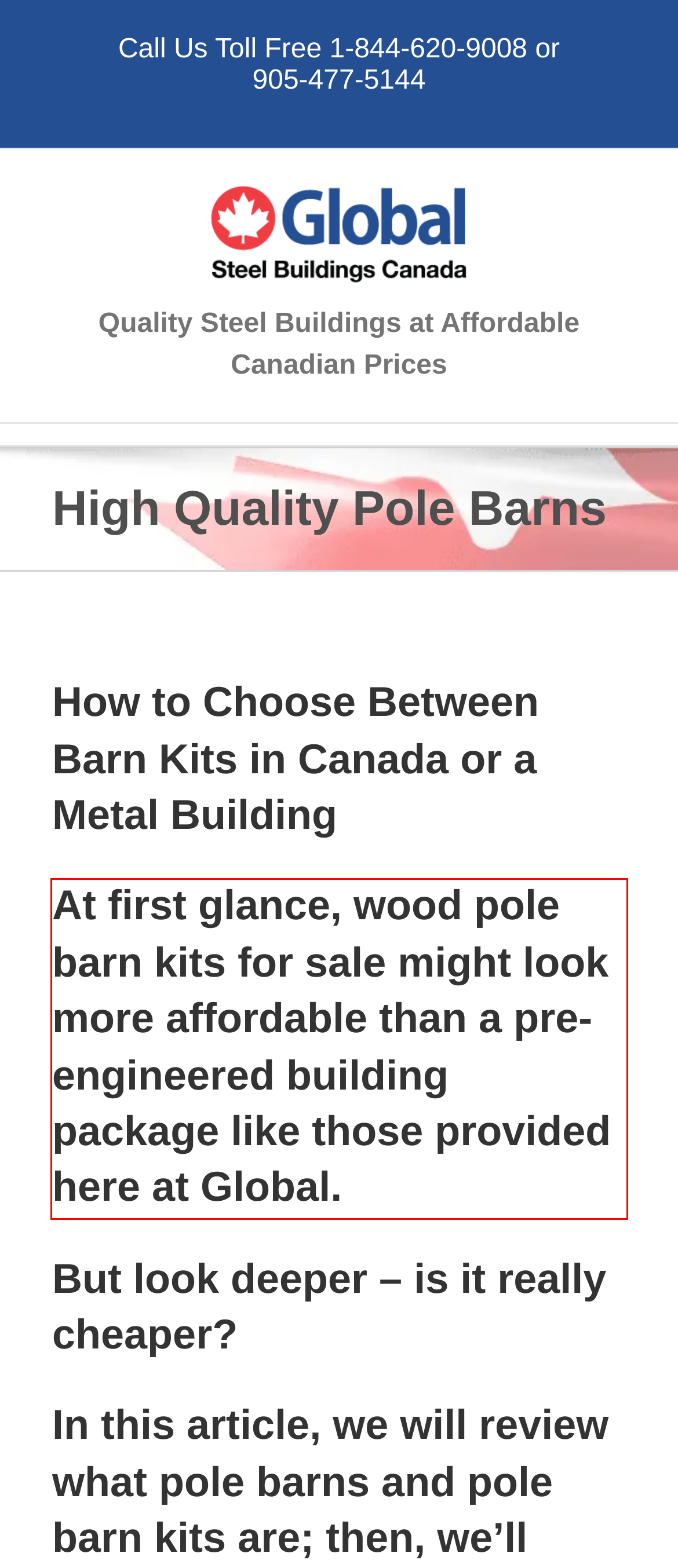Observe the screenshot of the webpage that includes a red rectangle bounding box. Conduct OCR on the content inside this red bounding box and generate the text.

At first glance, wood pole barn kits for sale might look more affordable than a pre-engineered building package like those provided here at Global.